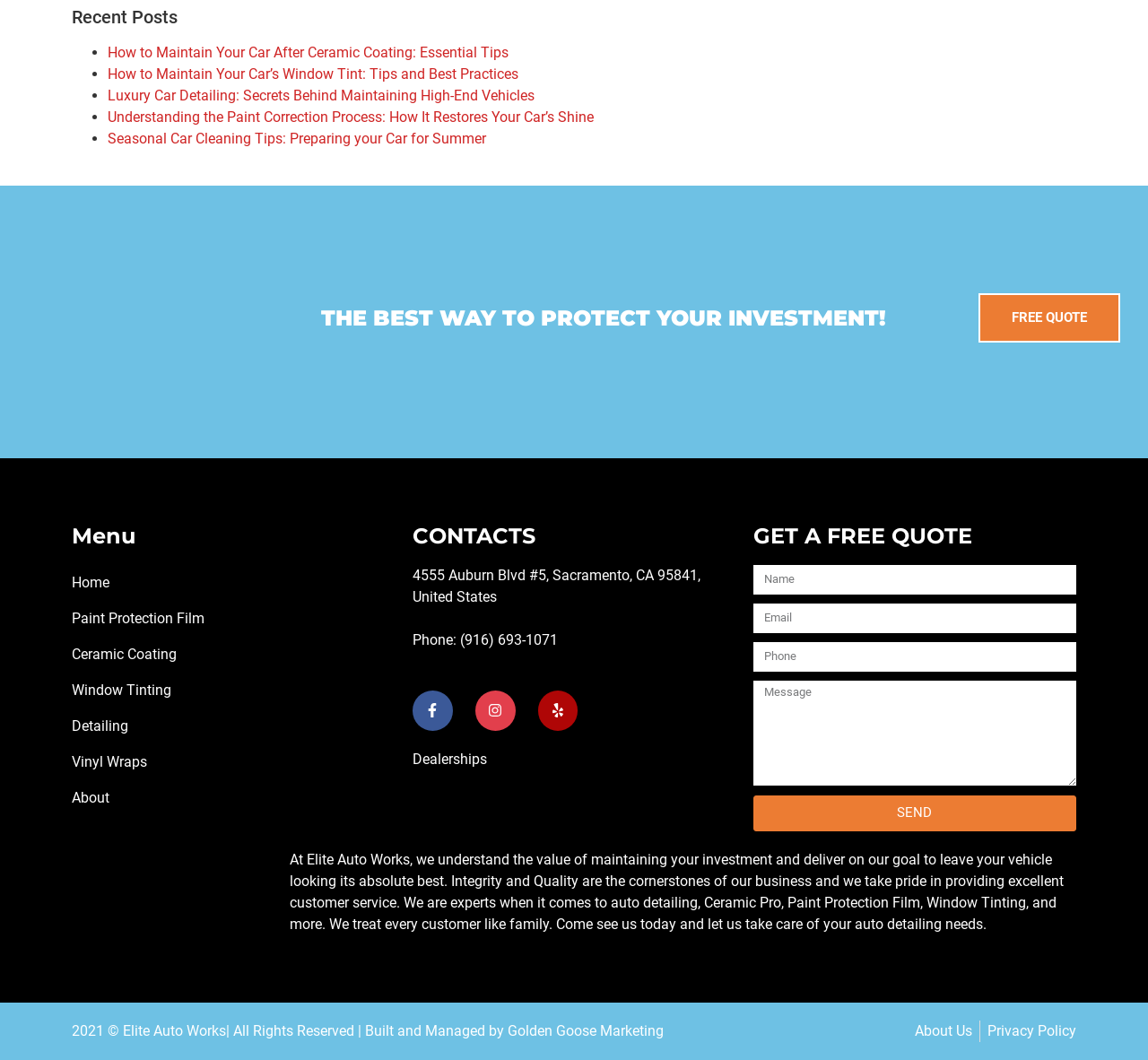Determine the bounding box coordinates of the target area to click to execute the following instruction: "Get a free quote."

[0.853, 0.276, 0.976, 0.323]